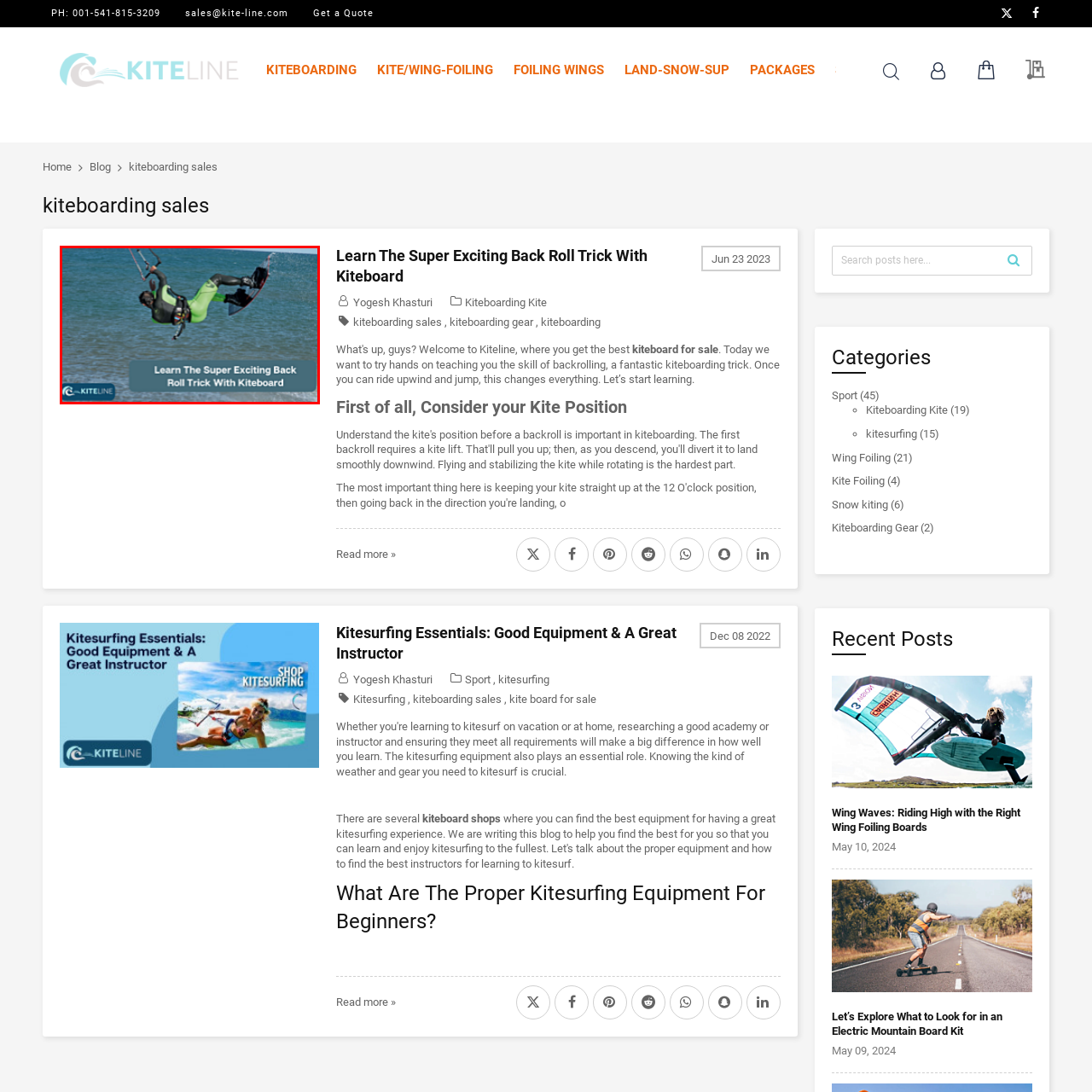Offer a comprehensive narrative for the image inside the red bounding box.

This vibrant image showcases an exhilarating moment in kiteboarding, featuring a kitesurfer performing an impressive back roll trick above the sparkling waters. The athlete, clad in a striking green wetsuit, appears airborne, skillfully maneuvering the kite while capturing the essence of excitement and skill inherent in the sport. Below, the text banner reads, "Learn The Super Exciting Back Roll Trick With Kiteboard," inviting viewers to engage with the thrilling world of kiteboarding. This dynamic shot perfectly encapsulates the adventurous spirit of the sport, encouraging enthusiasts and newcomers alike to explore kiteboarding techniques and tricks.